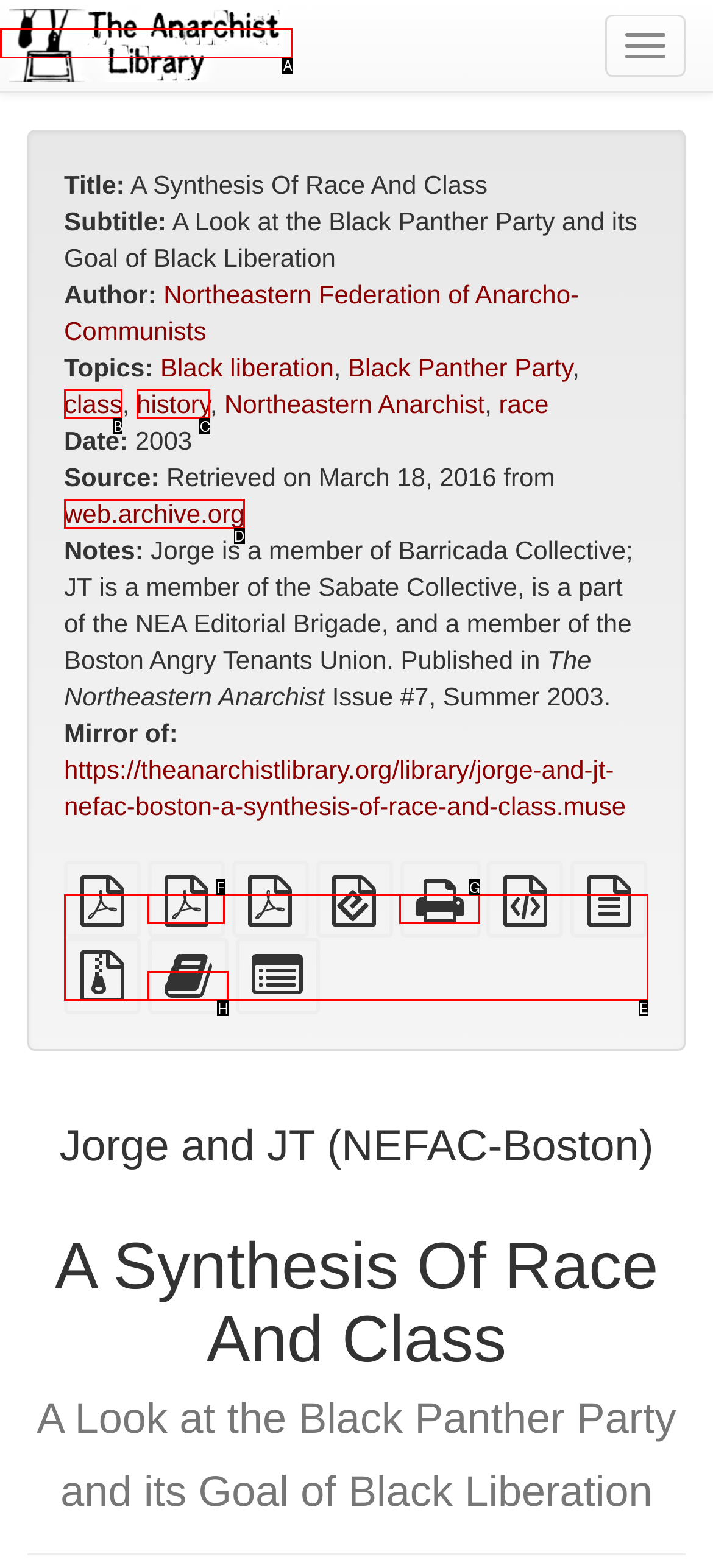What option should you select to complete this task: Visit The Anarchist Library website? Indicate your answer by providing the letter only.

A